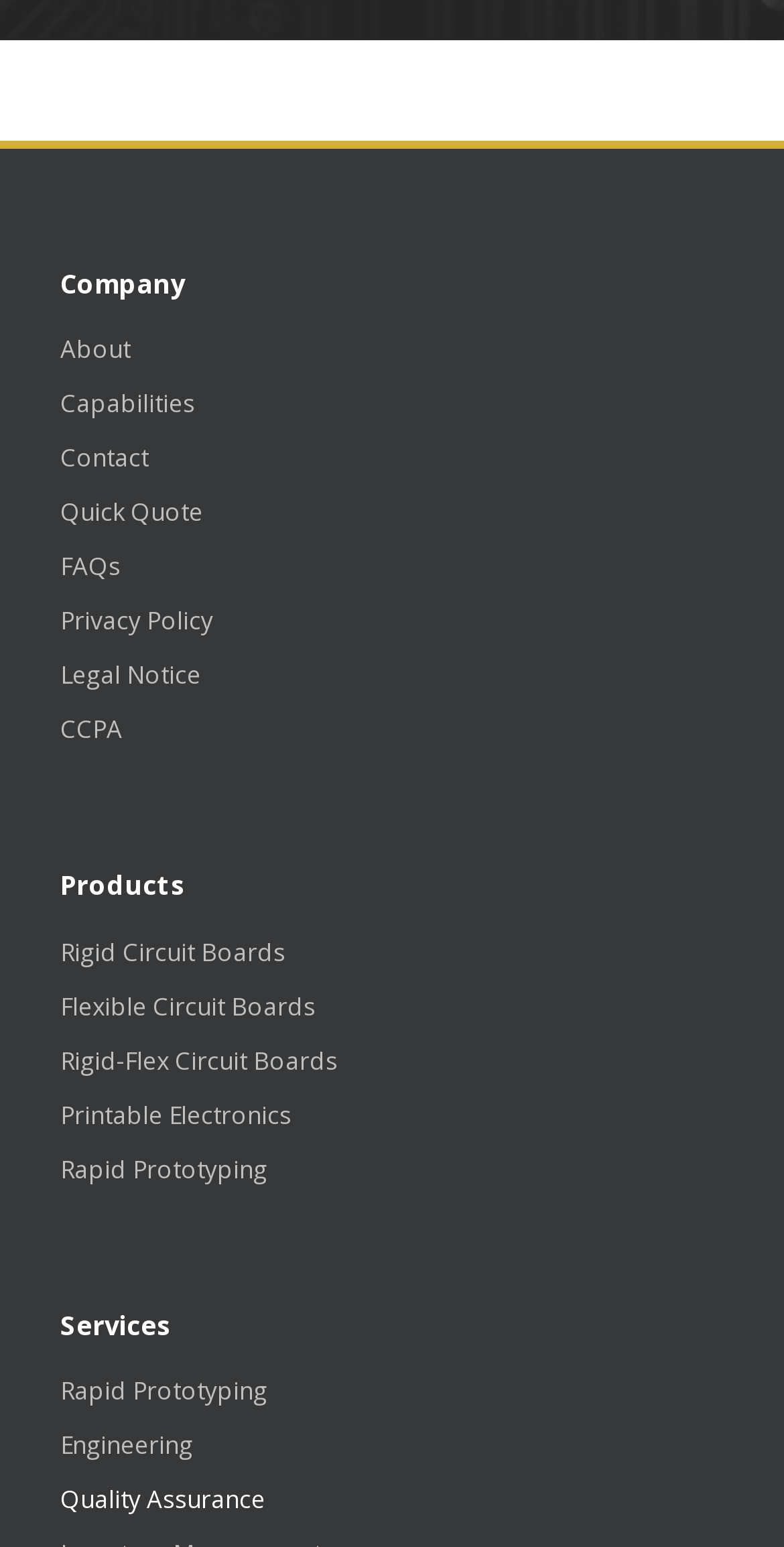Please identify the bounding box coordinates of the element's region that I should click in order to complete the following instruction: "view Rigid Circuit Boards". The bounding box coordinates consist of four float numbers between 0 and 1, i.e., [left, top, right, bottom].

[0.077, 0.608, 0.897, 0.624]